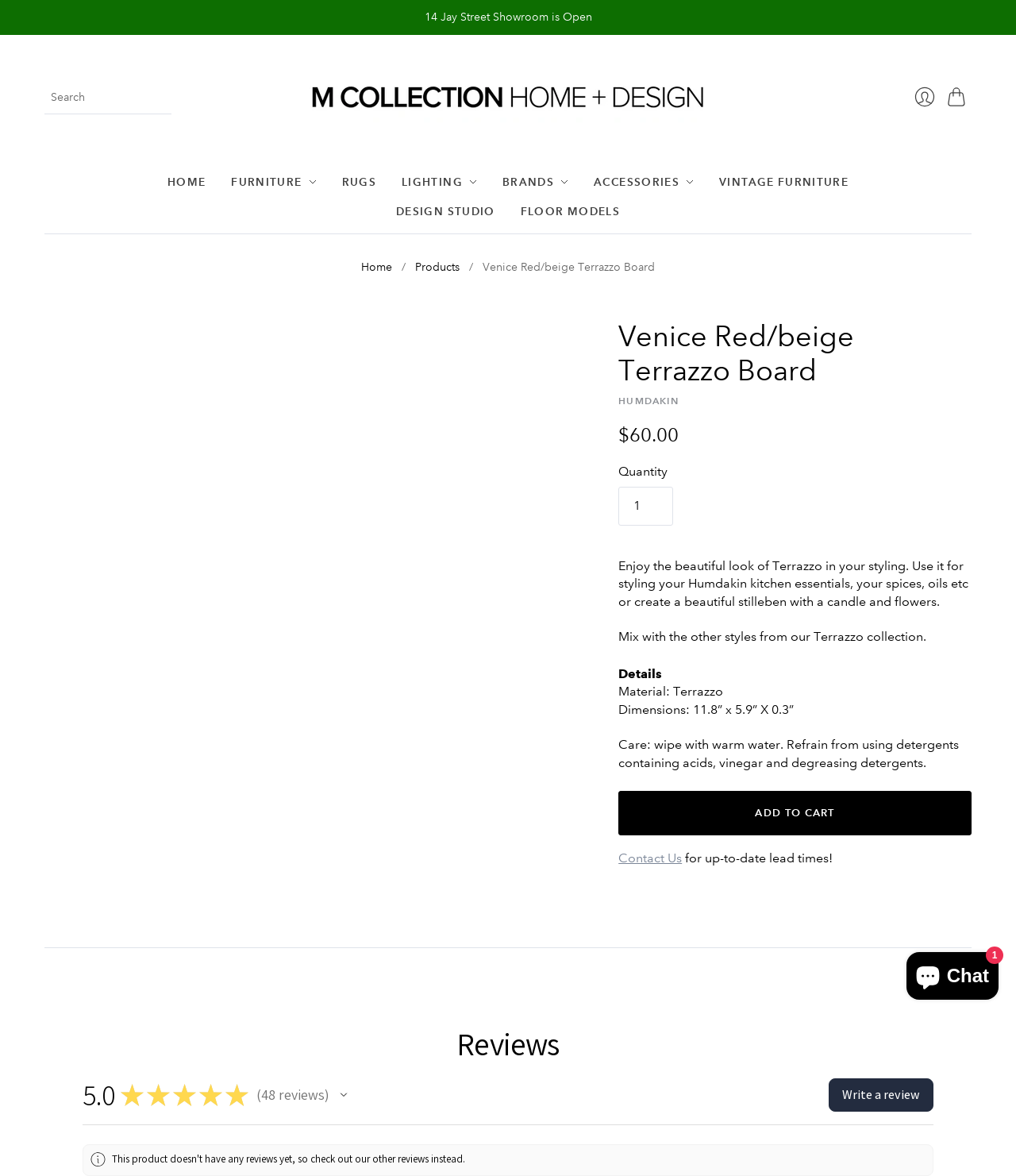What is the name of the showroom?
Please look at the screenshot and answer in one word or a short phrase.

14 Jay Street Showroom